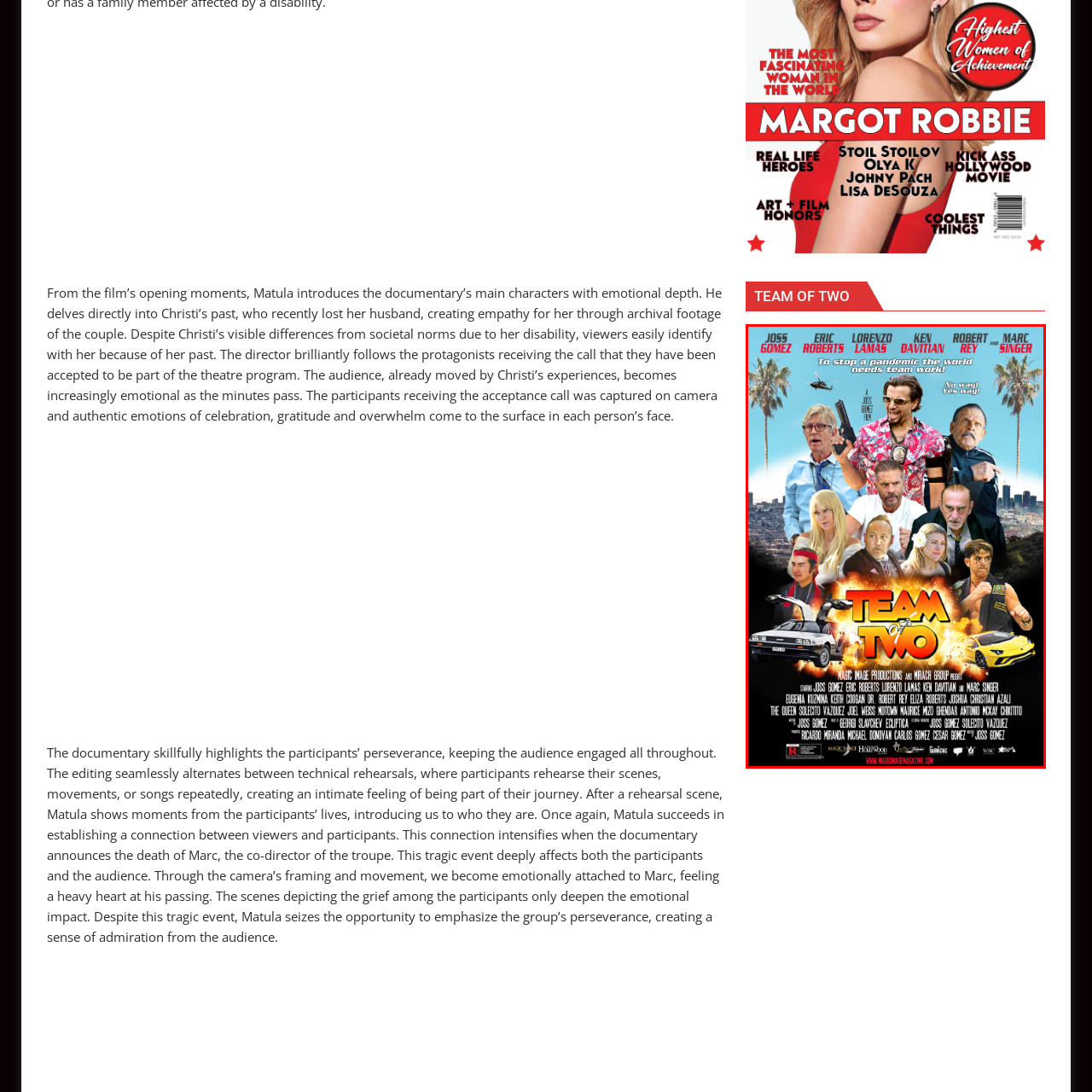What is happening in the background of the poster?
Observe the image within the red bounding box and formulate a detailed response using the visual elements present.

The background of the poster features an explosive scene with bright flames, which suggests that the movie has thrilling and action-packed elements. This visual element adds to the overall dynamic feel of the poster and hints at the exciting events that unfold in the movie.